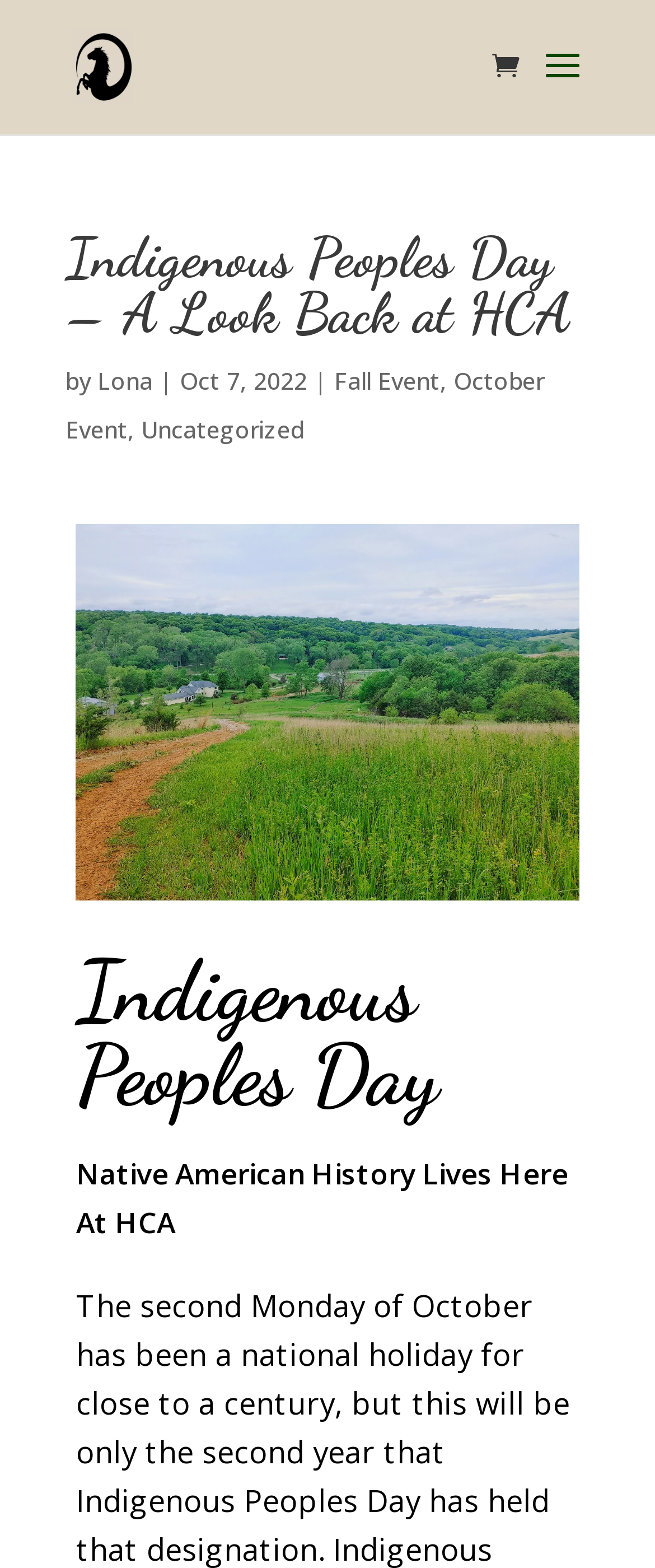Find the bounding box coordinates for the UI element that matches this description: "Uncategorized".

[0.215, 0.263, 0.464, 0.284]